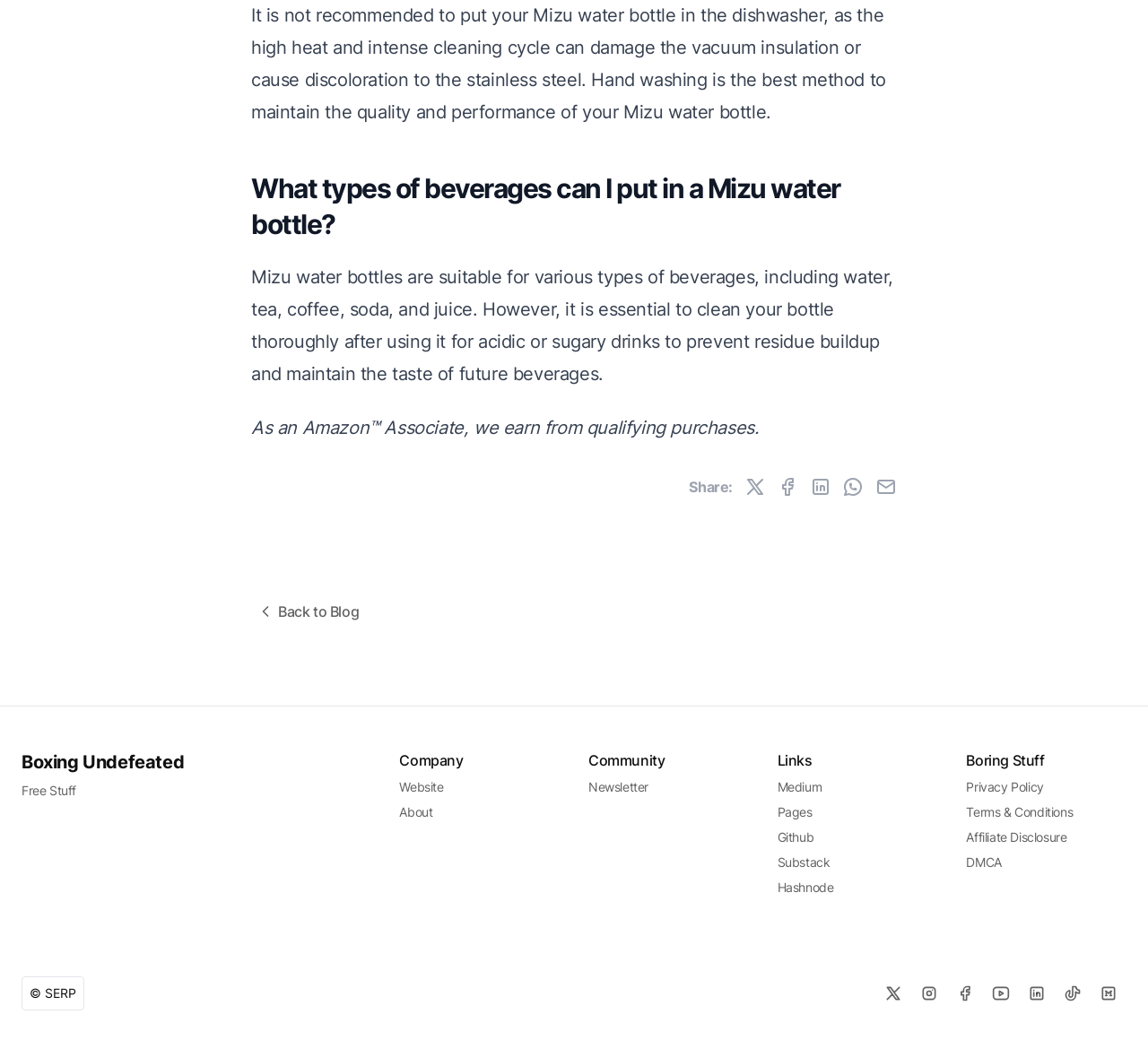Please determine the bounding box coordinates of the element to click in order to execute the following instruction: "Share on Twitter". The coordinates should be four float numbers between 0 and 1, specified as [left, top, right, bottom].

[0.648, 0.458, 0.667, 0.478]